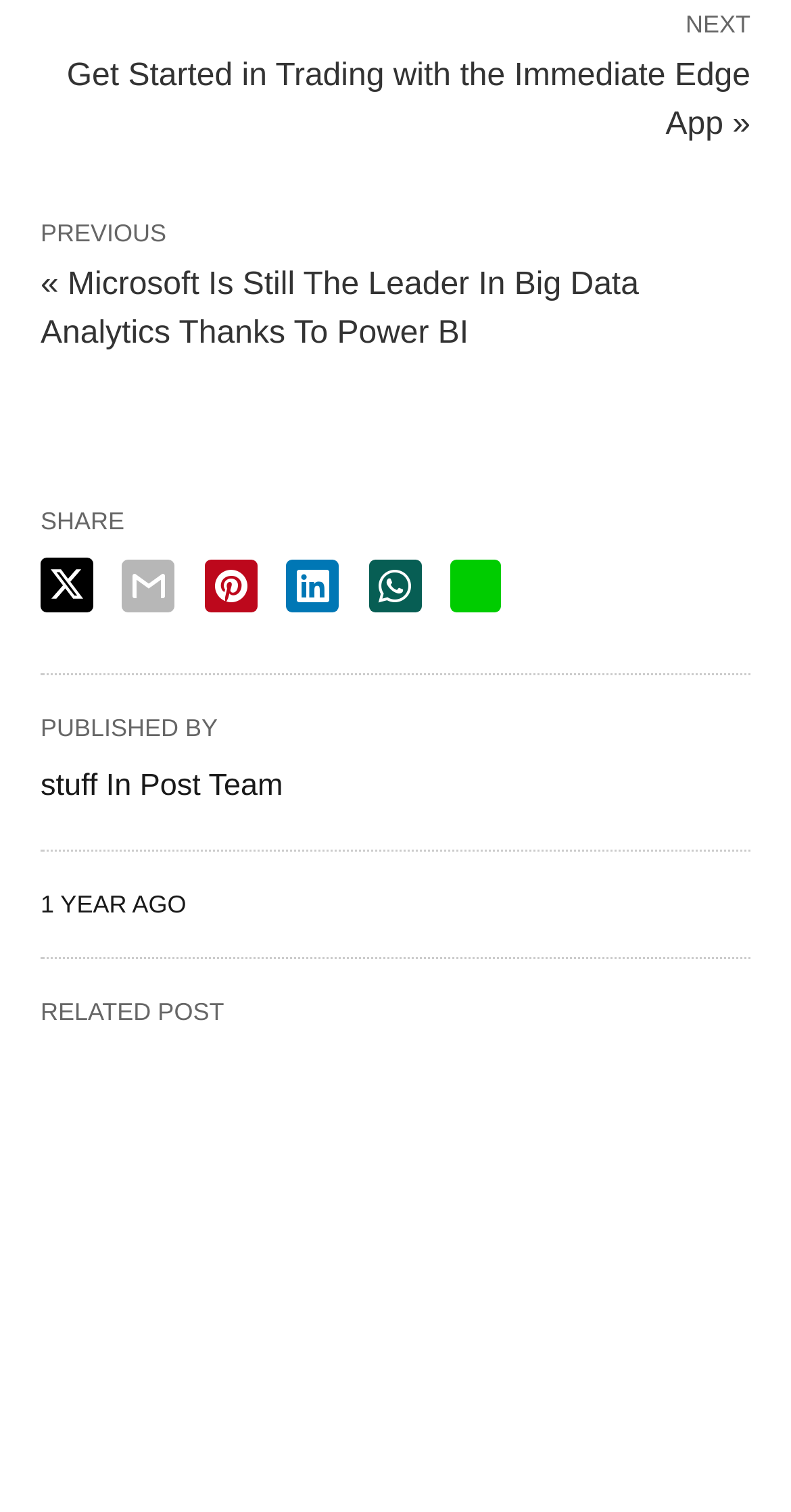Identify the bounding box coordinates of the clickable section necessary to follow the following instruction: "View related post about term insurance". The coordinates should be presented as four float numbers from 0 to 1, i.e., [left, top, right, bottom].

[0.051, 0.694, 0.949, 0.98]